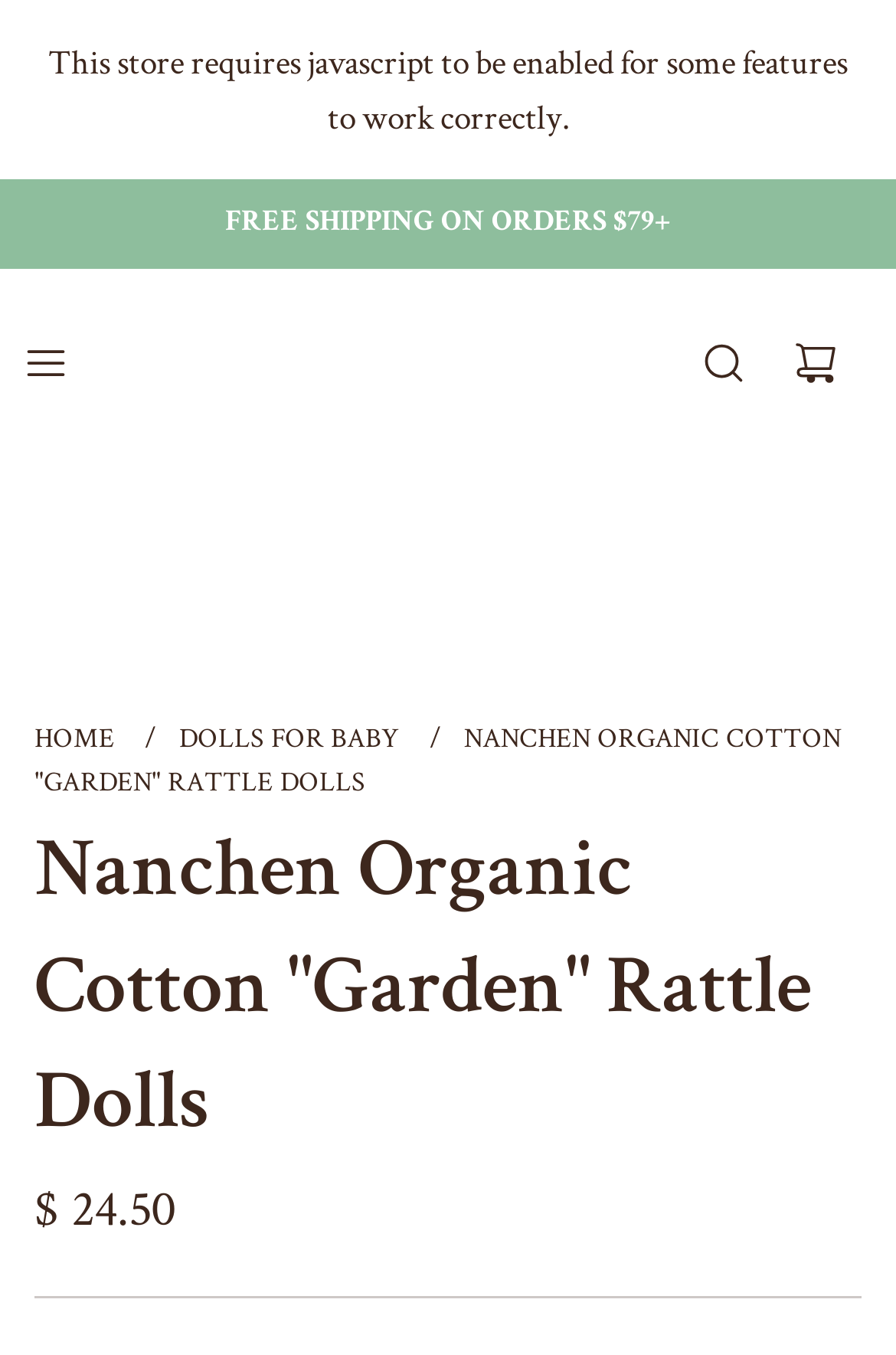Determine the bounding box of the UI component based on this description: "0 Cart". The bounding box coordinates should be four float values between 0 and 1, i.e., [left, top, right, bottom].

[0.859, 0.215, 0.962, 0.32]